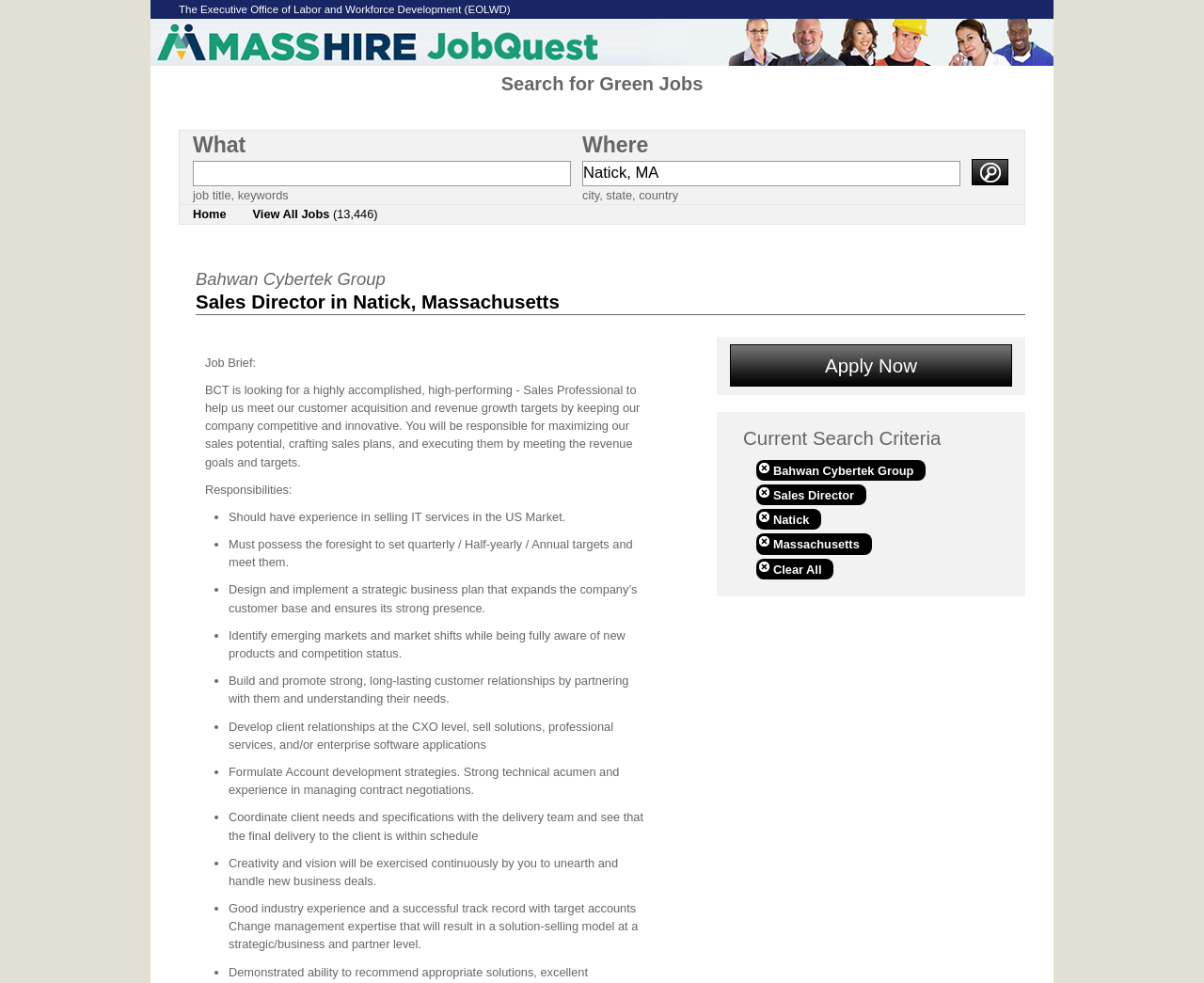From the screenshot, find the bounding box of the UI element matching this description: "title="Submit Search" value="search"". Supply the bounding box coordinates in the form [left, top, right, bottom], each a float between 0 and 1.

[0.807, 0.162, 0.838, 0.189]